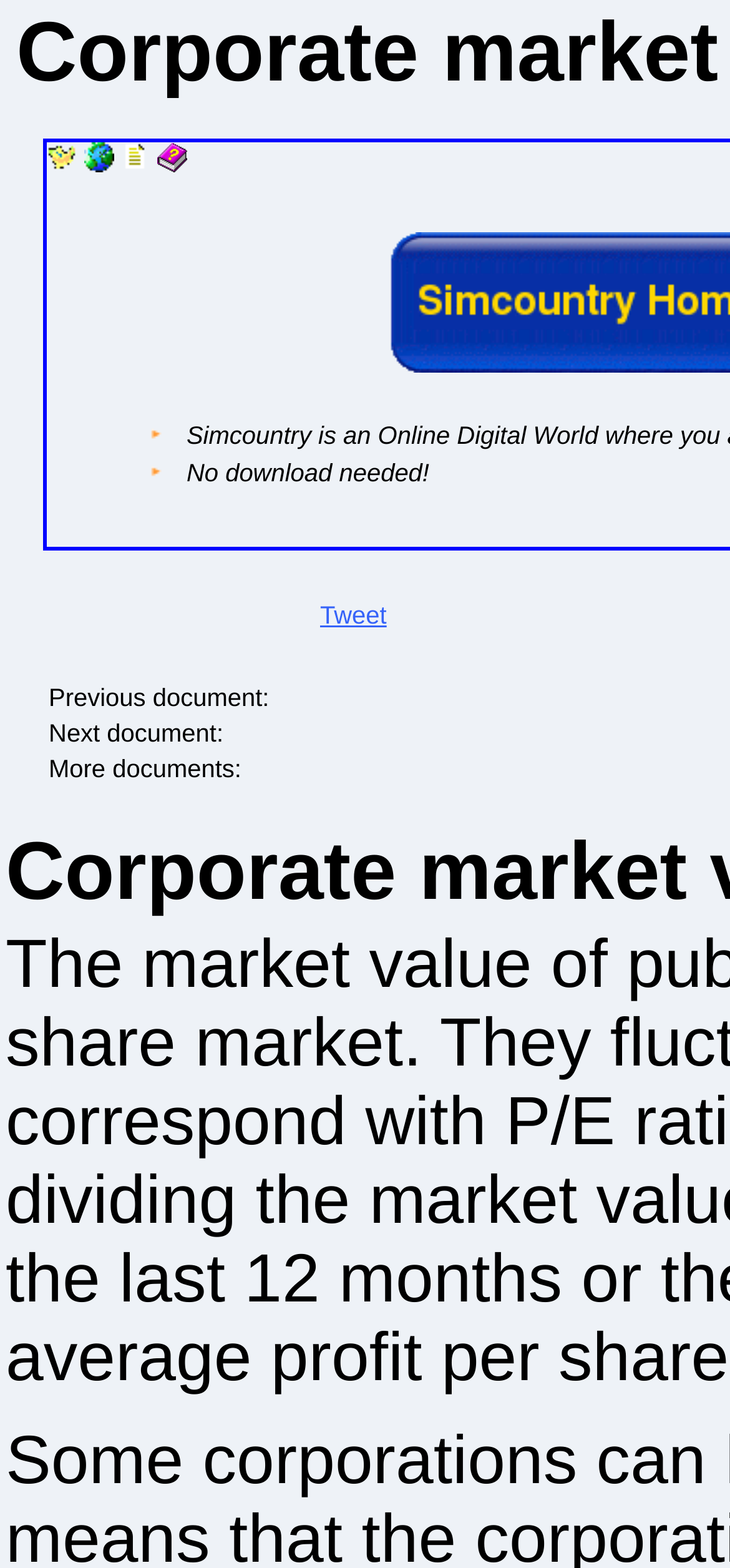How many navigation links are on the top?
Deliver a detailed and extensive answer to the question.

I counted the number of links in the top navigation bar, which includes 'Simcountry Home', 'Simcountry Documentation' (twice), and 'Simcountry Terminology'. There are 5 links in total.